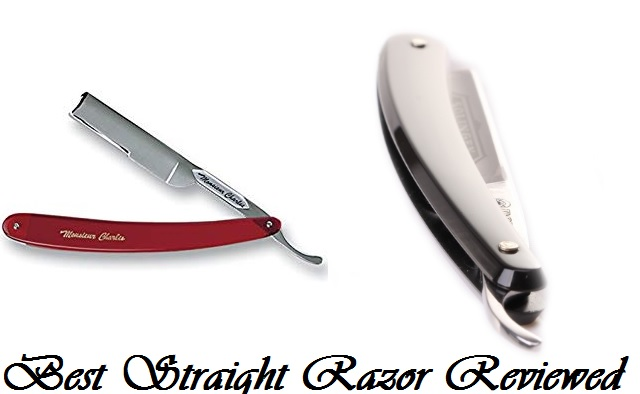What is the material of the blade on the left razor?
Look at the image and answer with only one word or phrase.

Stainless steel